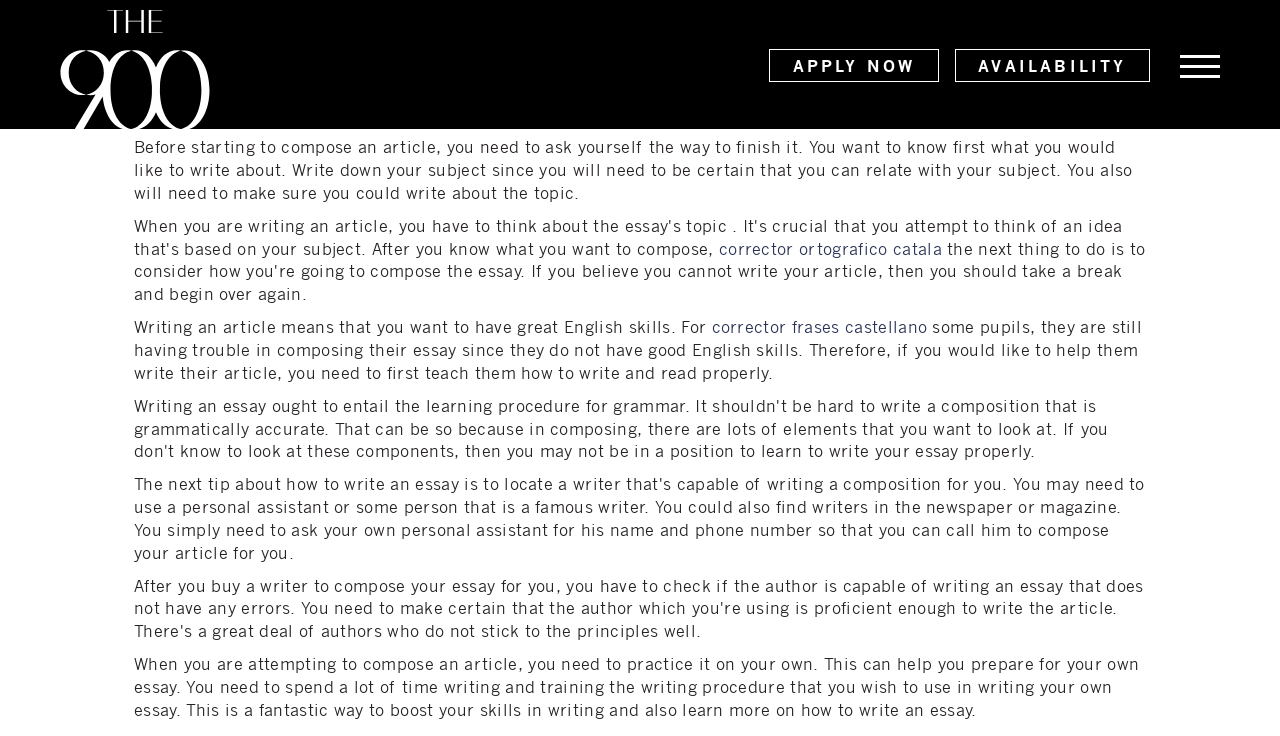Generate an in-depth caption that captures all aspects of the webpage.

The webpage is about providing tips on how to write an essay. At the top left corner, there is a logo of "The 900 Apts" with a link to it. Below the logo, there is a prominent heading that reads "Tips on How to Write an Essay". 

On the top right side, there are two links, "APPLY NOW" and "AVAILABILITY", placed side by side. 

The main content of the webpage is divided into four paragraphs. The first paragraph starts below the heading and spans across the entire width of the page. It advises readers to ask themselves what they want to write about before starting to compose an article. 

The second paragraph is placed below the first one and also spans the entire width. It emphasizes the importance of having great English skills when writing an article and provides a link to a "corrector ortografico catala" resource.

The third paragraph is positioned below the second one and again spans the entire width. It discusses the challenges some students face when writing an essay due to poor English skills and suggests teaching them how to write and read properly. This paragraph also includes a link to a "corrector frases castellano" resource.

The fourth and final paragraph is placed at the bottom of the page and occupies the entire width. It advises readers to practice writing on their own to improve their skills and prepare for their own essay.